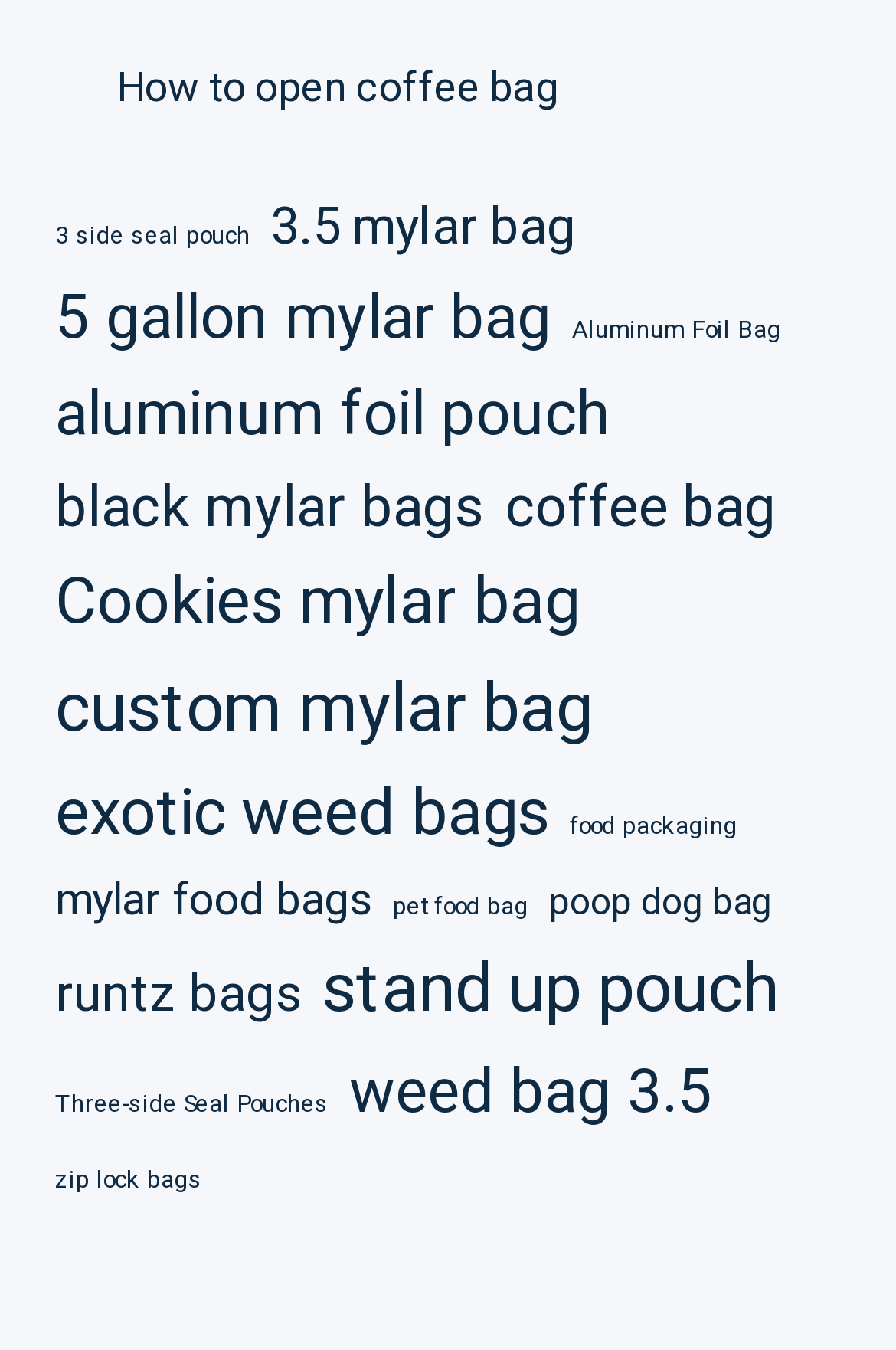Answer the question in a single word or phrase:
How many products have only 1 item?

4